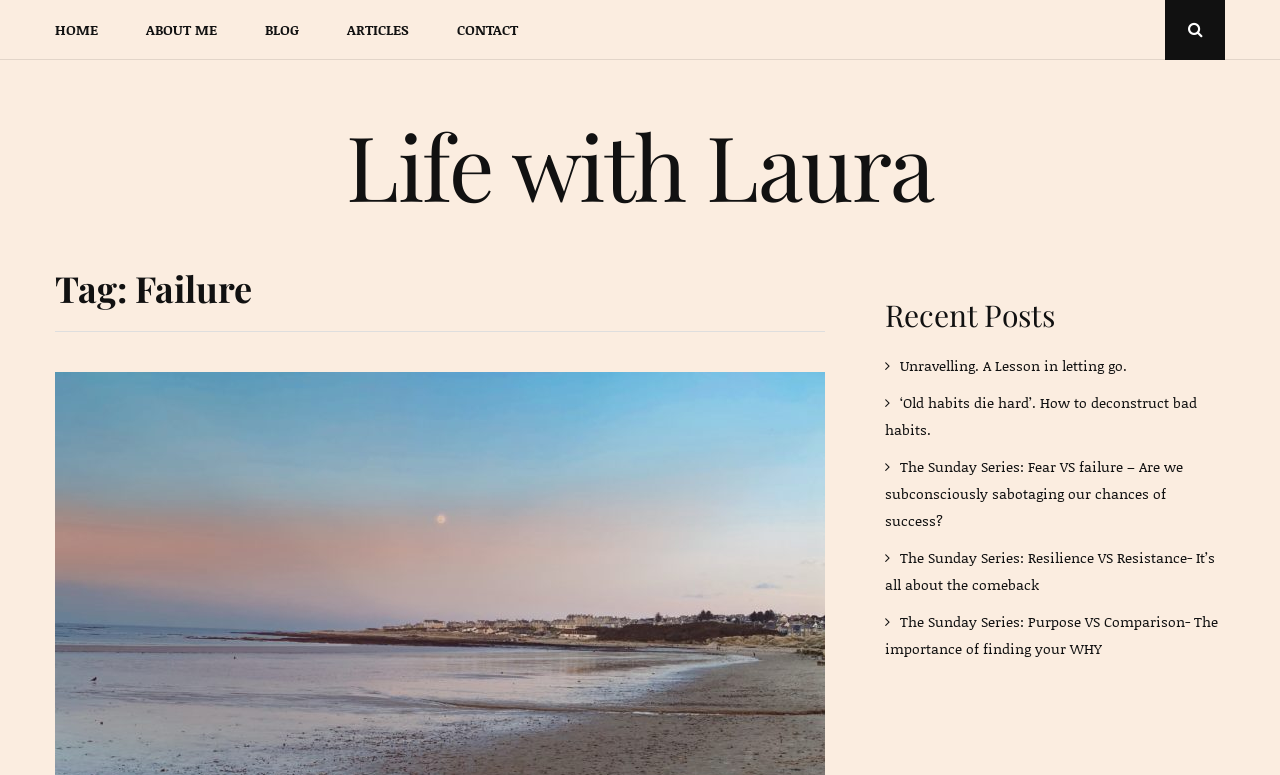What is the theme of the Sunday Series posts?
Give a comprehensive and detailed explanation for the question.

I examined the titles of the Sunday Series posts, such as 'Fear VS failure', 'Resilience VS Resistance', and 'Purpose VS Comparison', and inferred that they are related to personal growth and self-improvement.